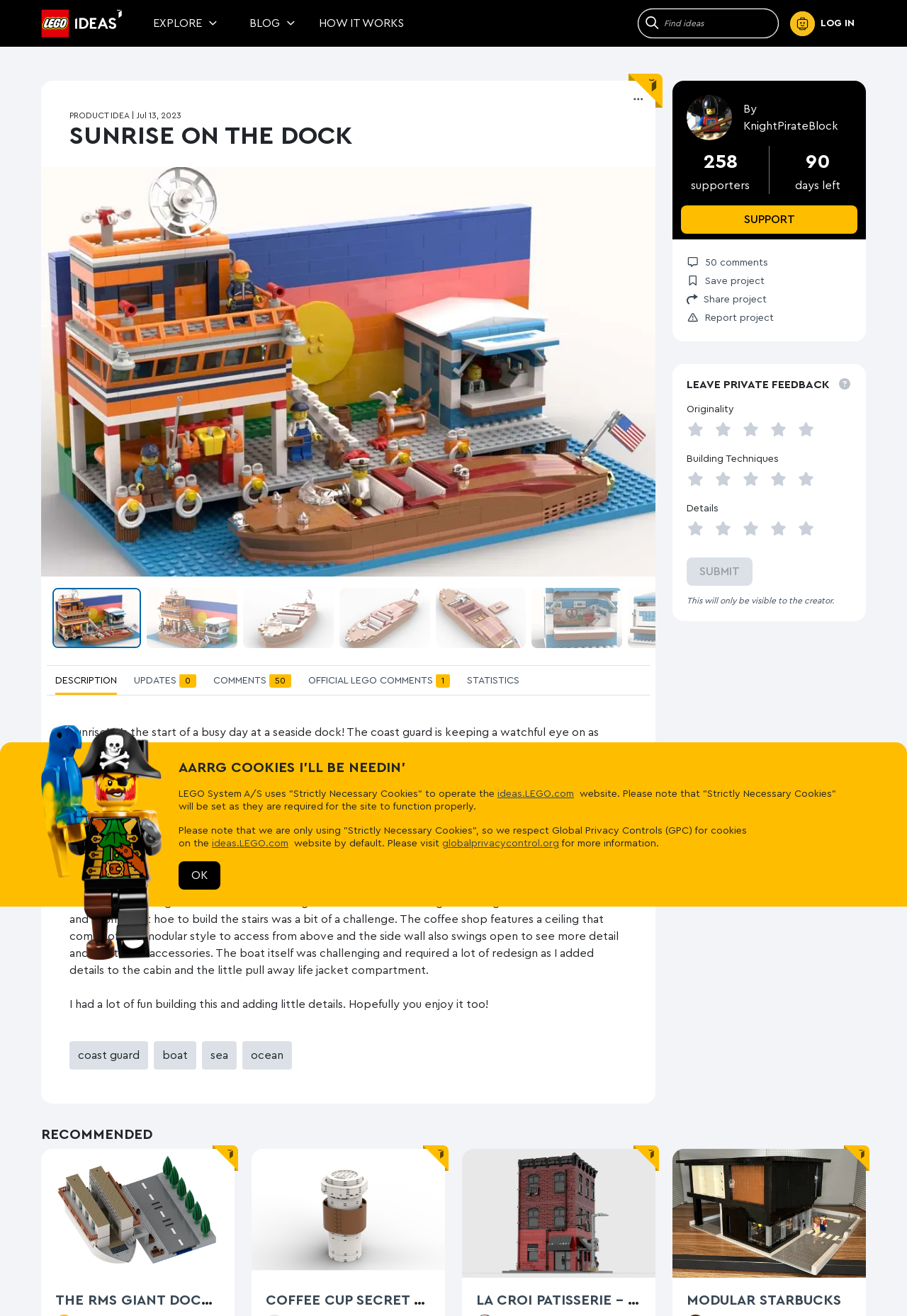Specify the bounding box coordinates of the region I need to click to perform the following instruction: "Support the project". The coordinates must be four float numbers in the range of 0 to 1, i.e., [left, top, right, bottom].

[0.751, 0.156, 0.945, 0.178]